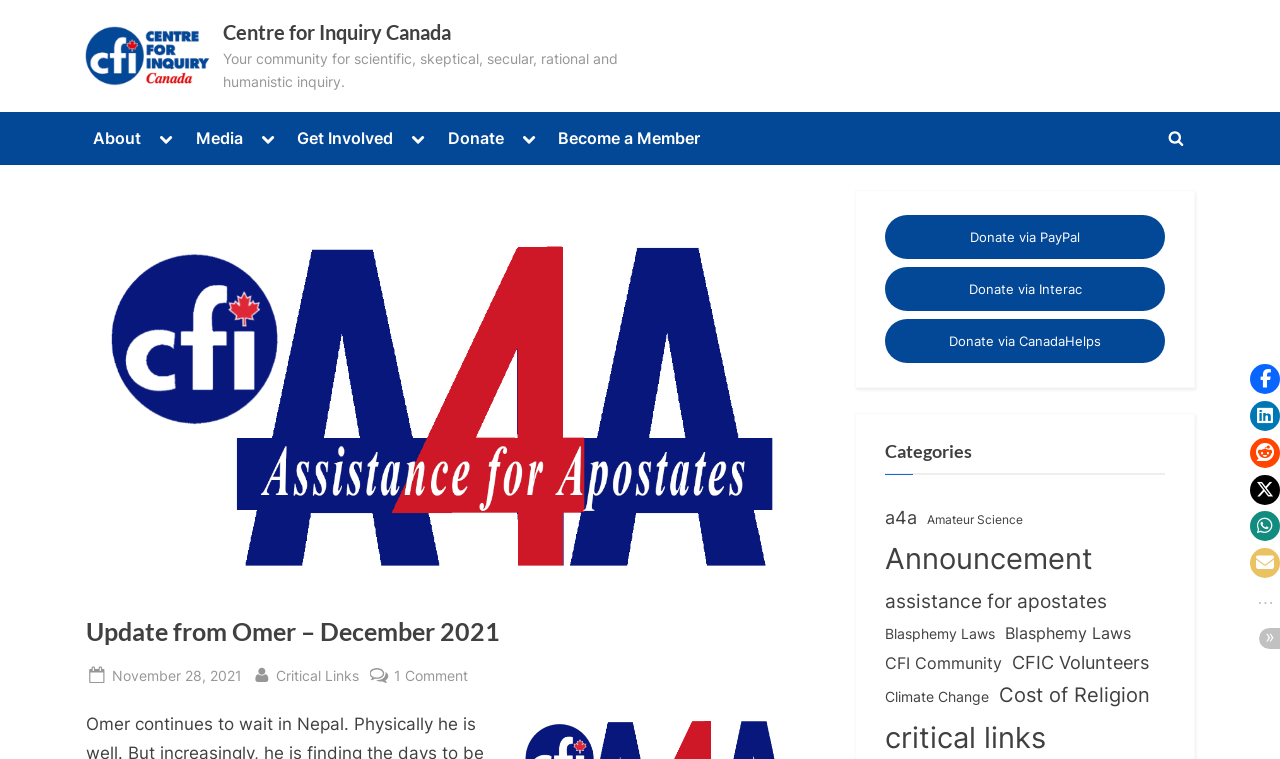What type of content is available in the 'Media' section?
Could you give a comprehensive explanation in response to this question?

The 'Media' section contains links to 'Critical Links Newsletter', 'Podcast for Inquiry', 'Search Archives', and 'Videos', indicating that this section provides access to various types of media content related to the organization.